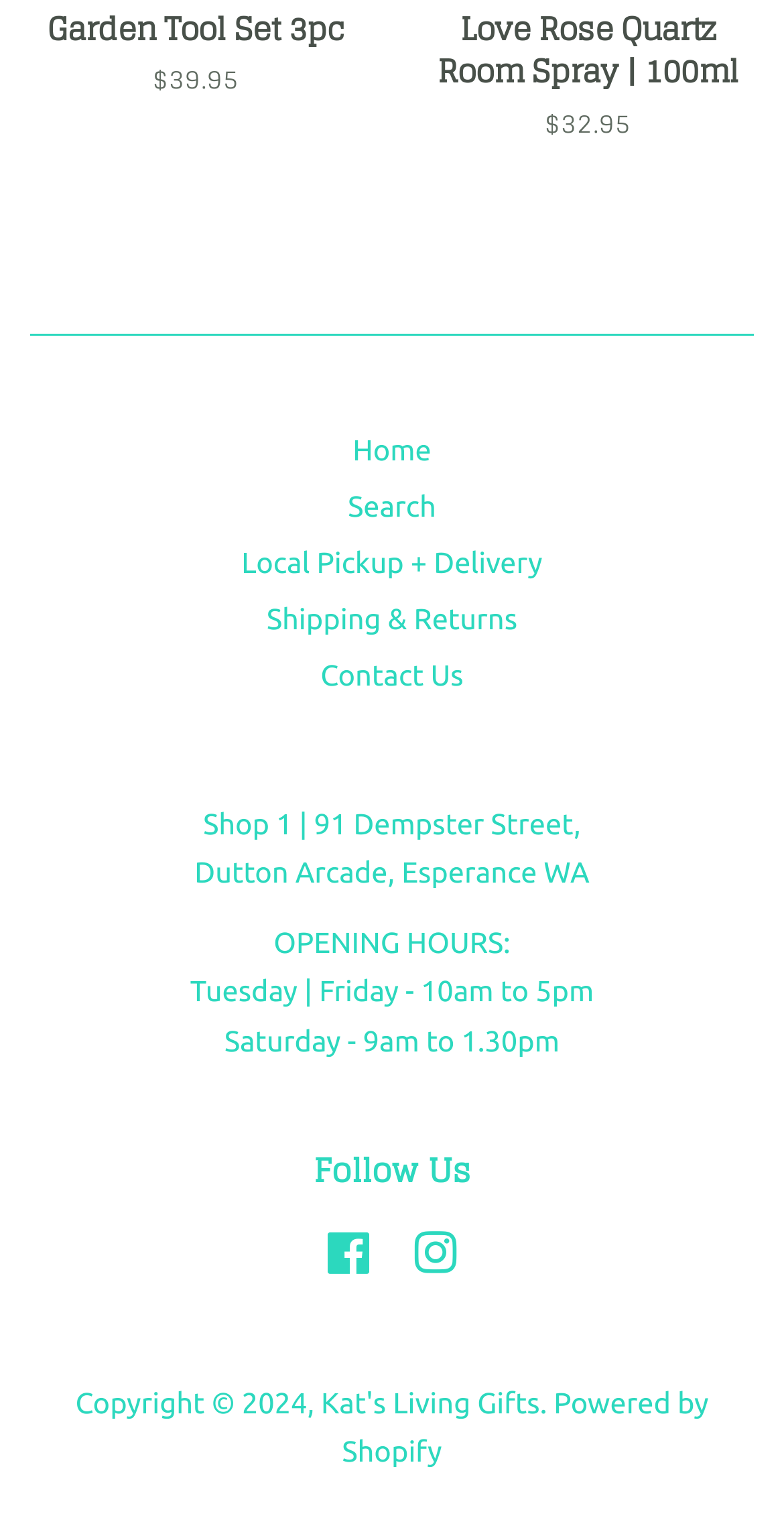Pinpoint the bounding box coordinates of the clickable area necessary to execute the following instruction: "go to home page". The coordinates should be given as four float numbers between 0 and 1, namely [left, top, right, bottom].

[0.45, 0.282, 0.55, 0.303]